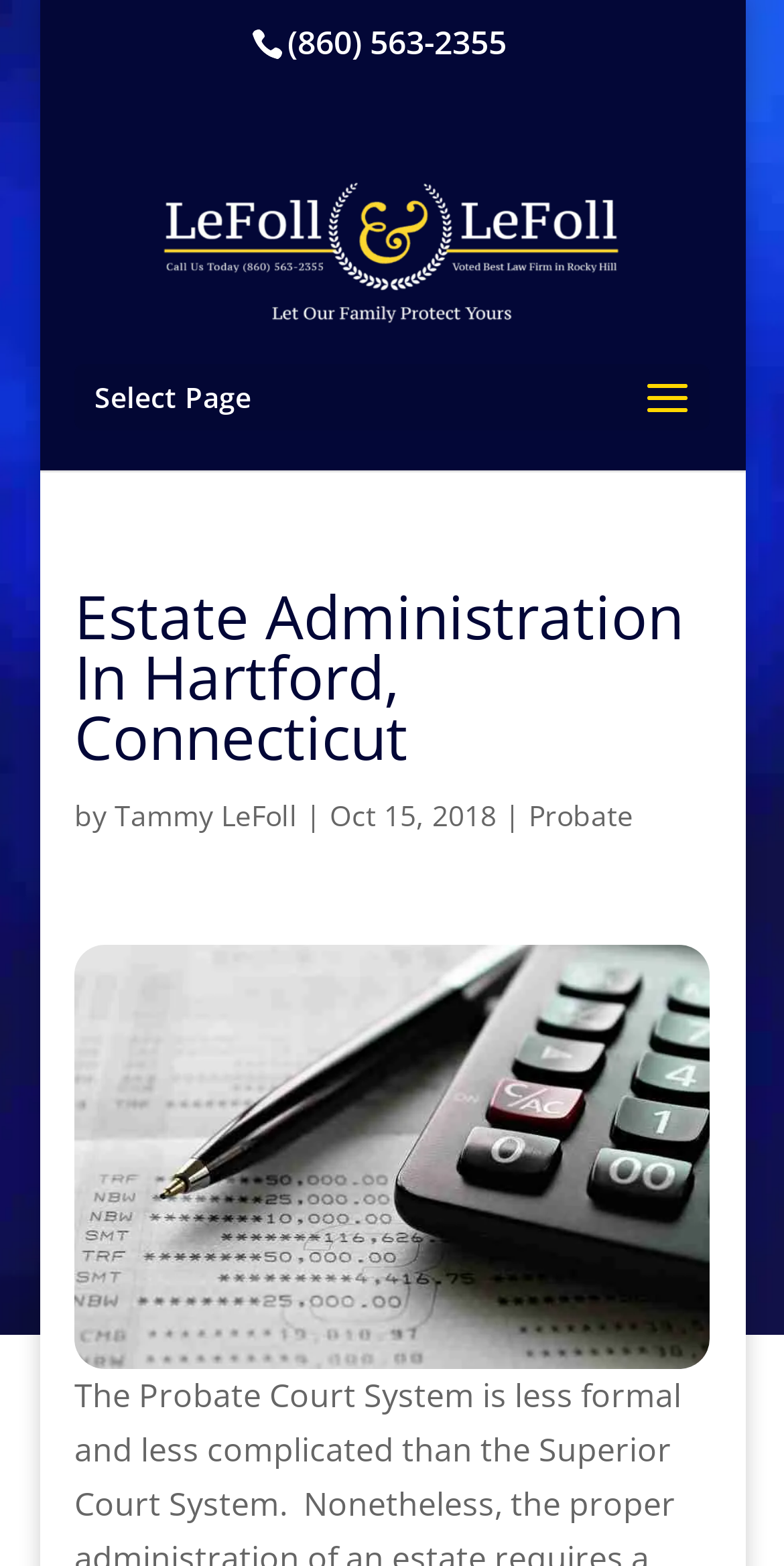Use a single word or phrase to answer the following:
What is the date of the article?

Oct 15, 2018